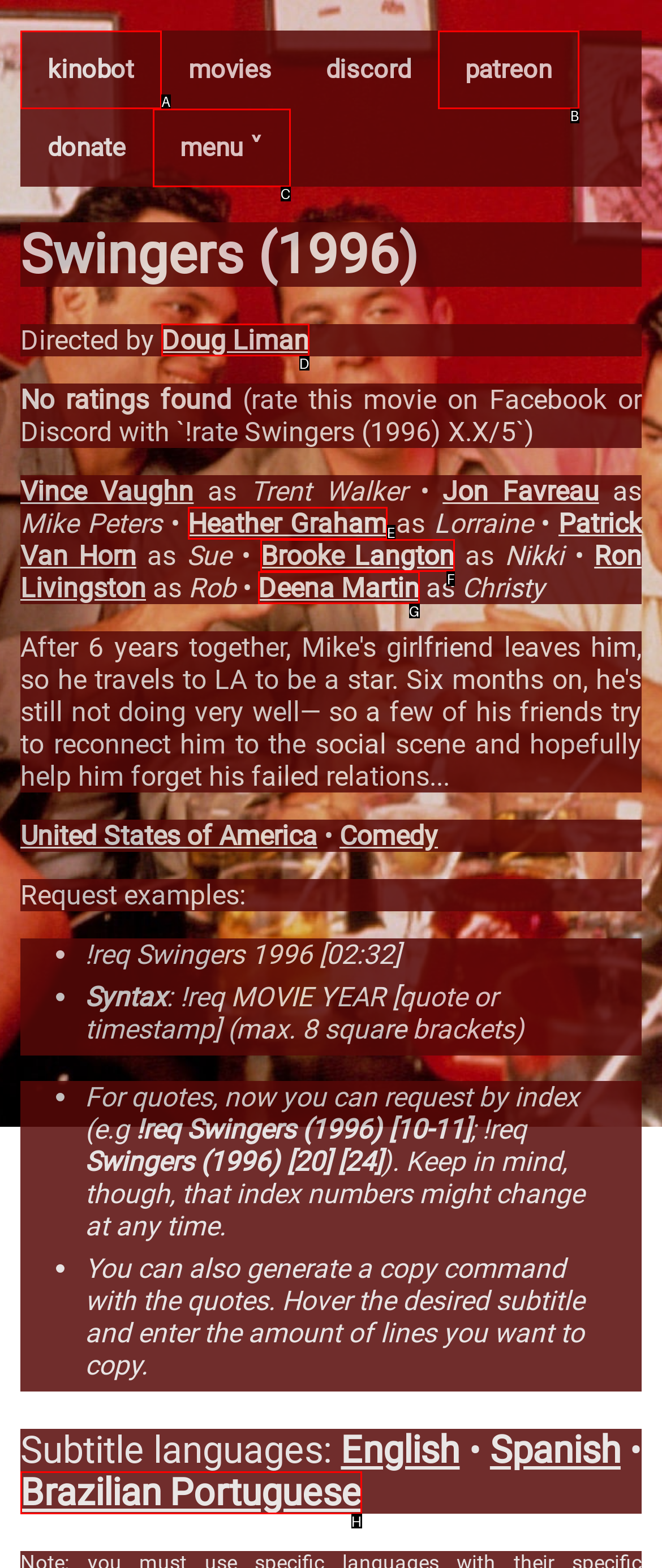Please determine which option aligns with the description: patreon. Respond with the option’s letter directly from the available choices.

B